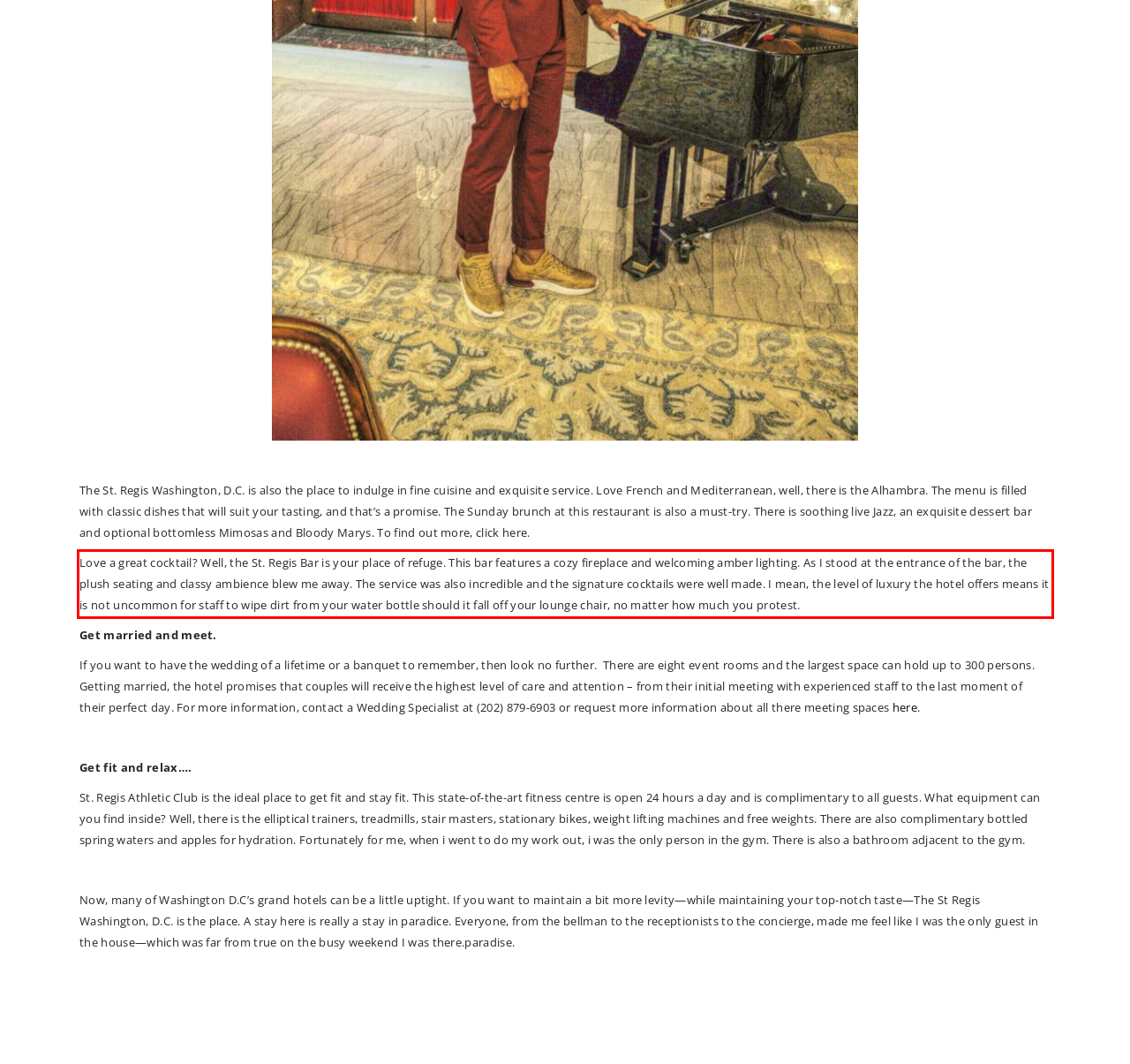Analyze the webpage screenshot and use OCR to recognize the text content in the red bounding box.

Love a great cocktail? Well, the St. Regis Bar is your place of refuge. This bar features a cozy fireplace and welcoming amber lighting. As I stood at the entrance of the bar, the plush seating and classy ambience blew me away. The service was also incredible and the signature cocktails were well made. I mean, the level of luxury the hotel offers means it is not uncommon for staff to wipe dirt from your water bottle should it fall off your lounge chair, no matter how much you protest.